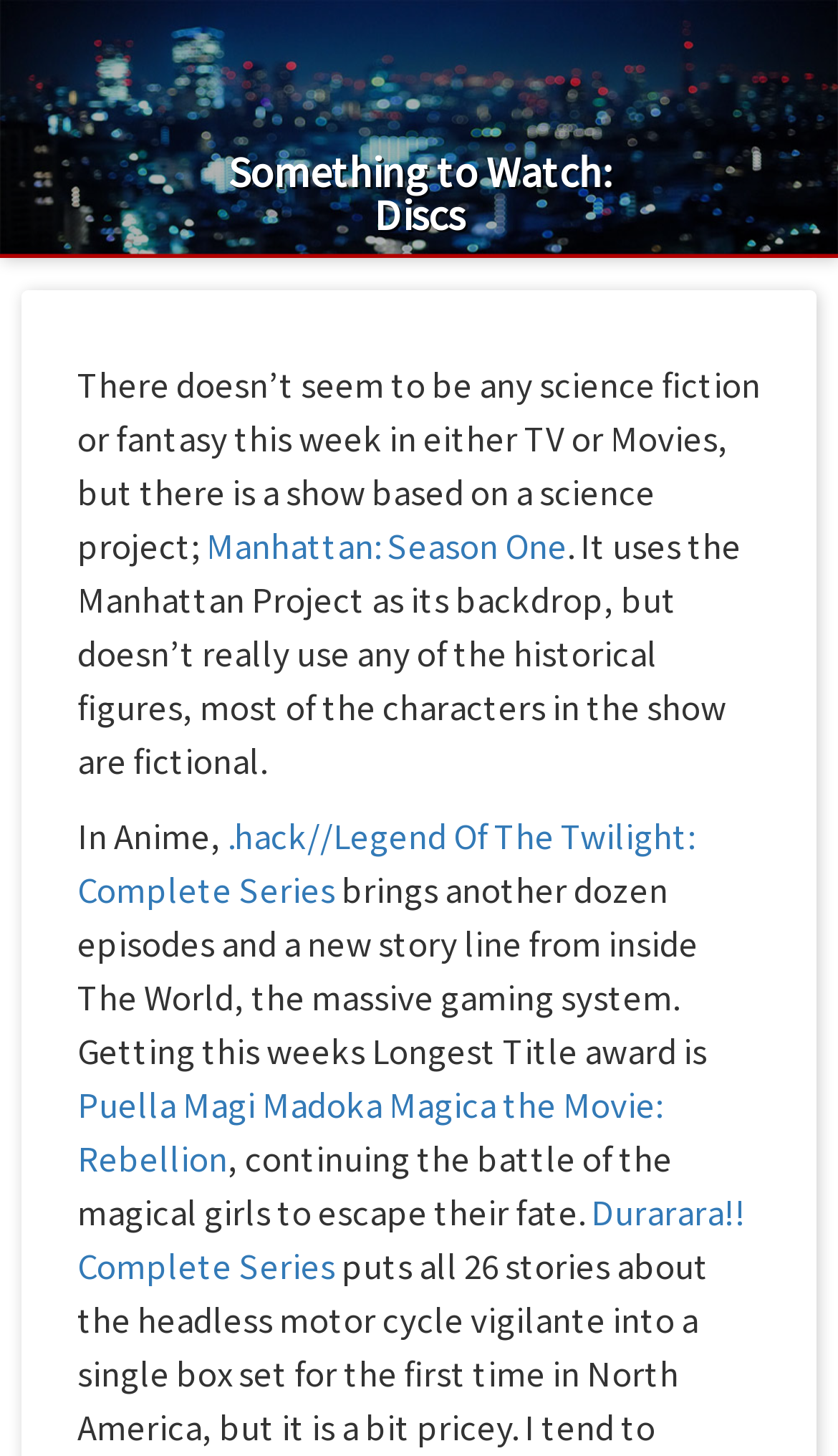Please determine and provide the text content of the webpage's heading.

Something to Watch: Discs